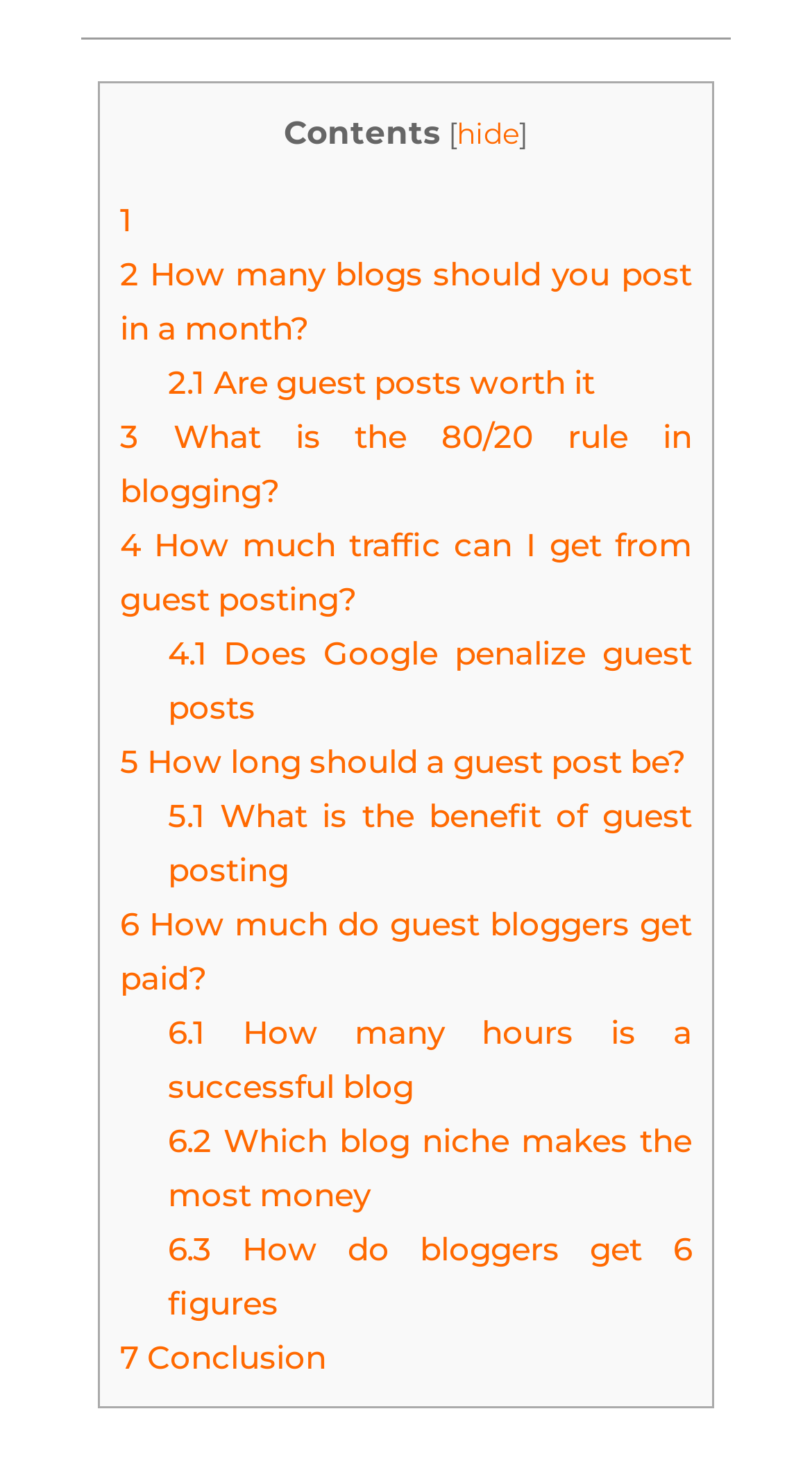Find the bounding box coordinates for the area that should be clicked to accomplish the instruction: "View 'What is the 80/20 rule in blogging?'".

[0.148, 0.284, 0.852, 0.348]